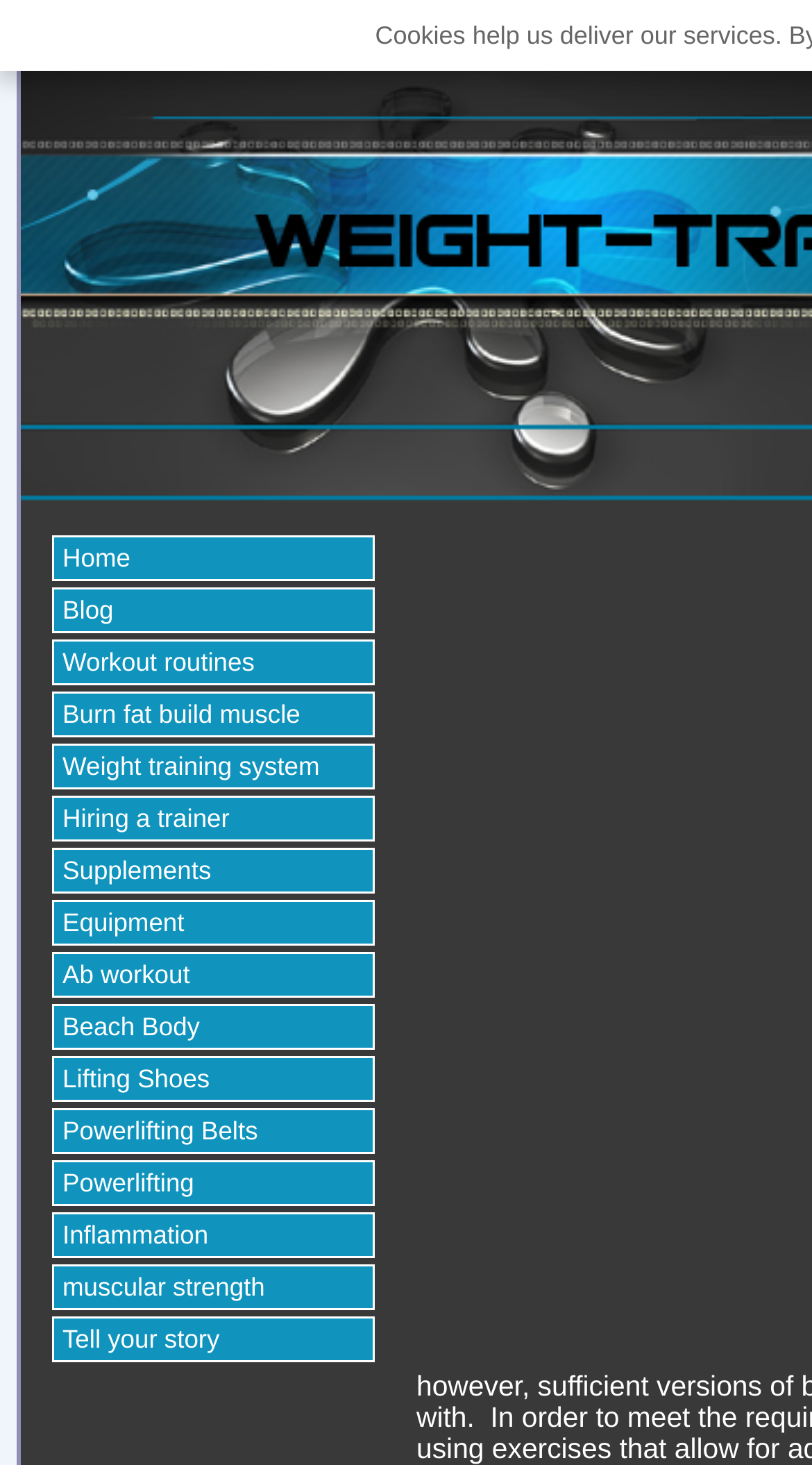Find the bounding box coordinates of the UI element according to this description: "Beach Body".

[0.064, 0.685, 0.462, 0.717]